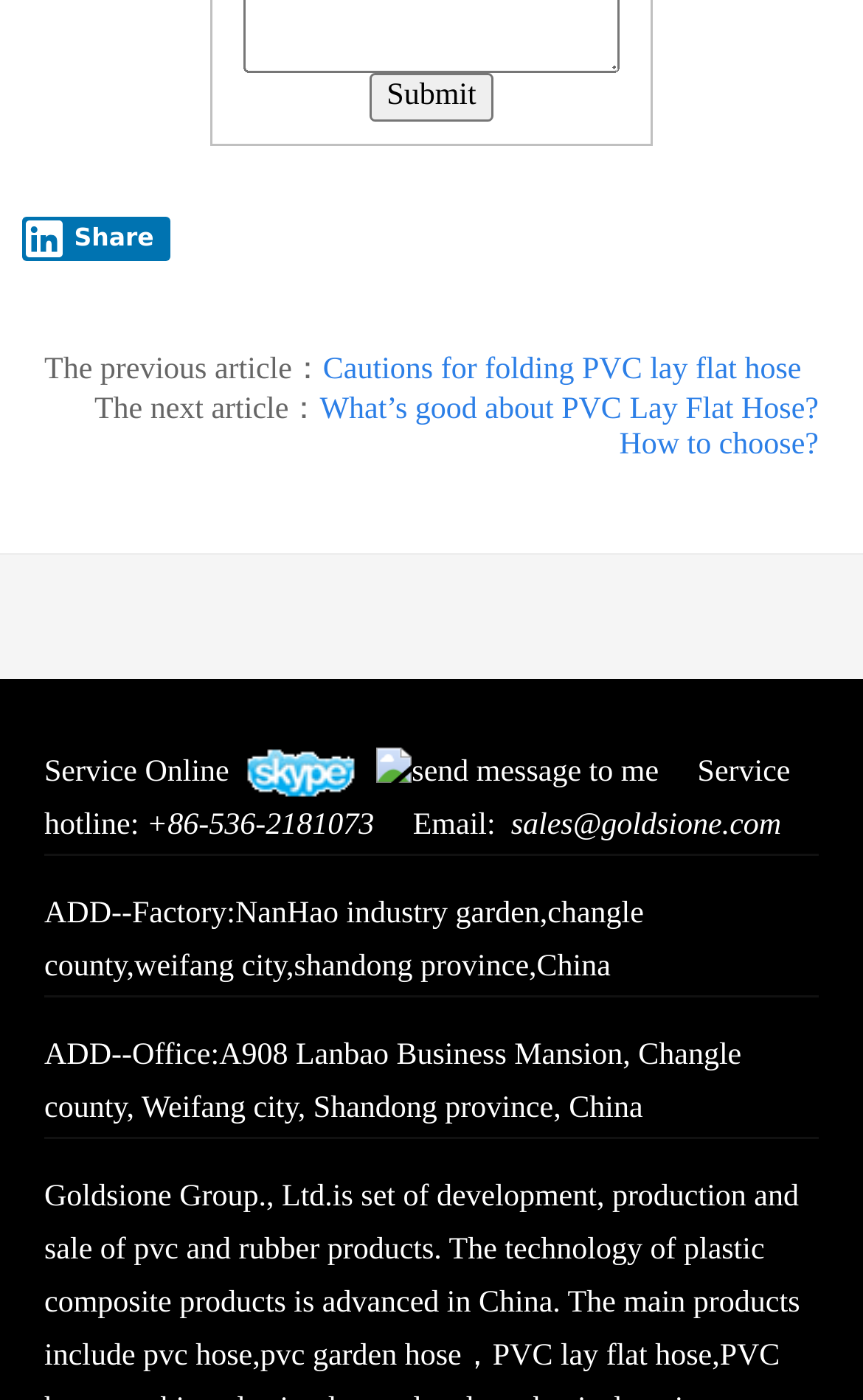Respond to the question with just a single word or phrase: 
How many contact methods are provided?

4